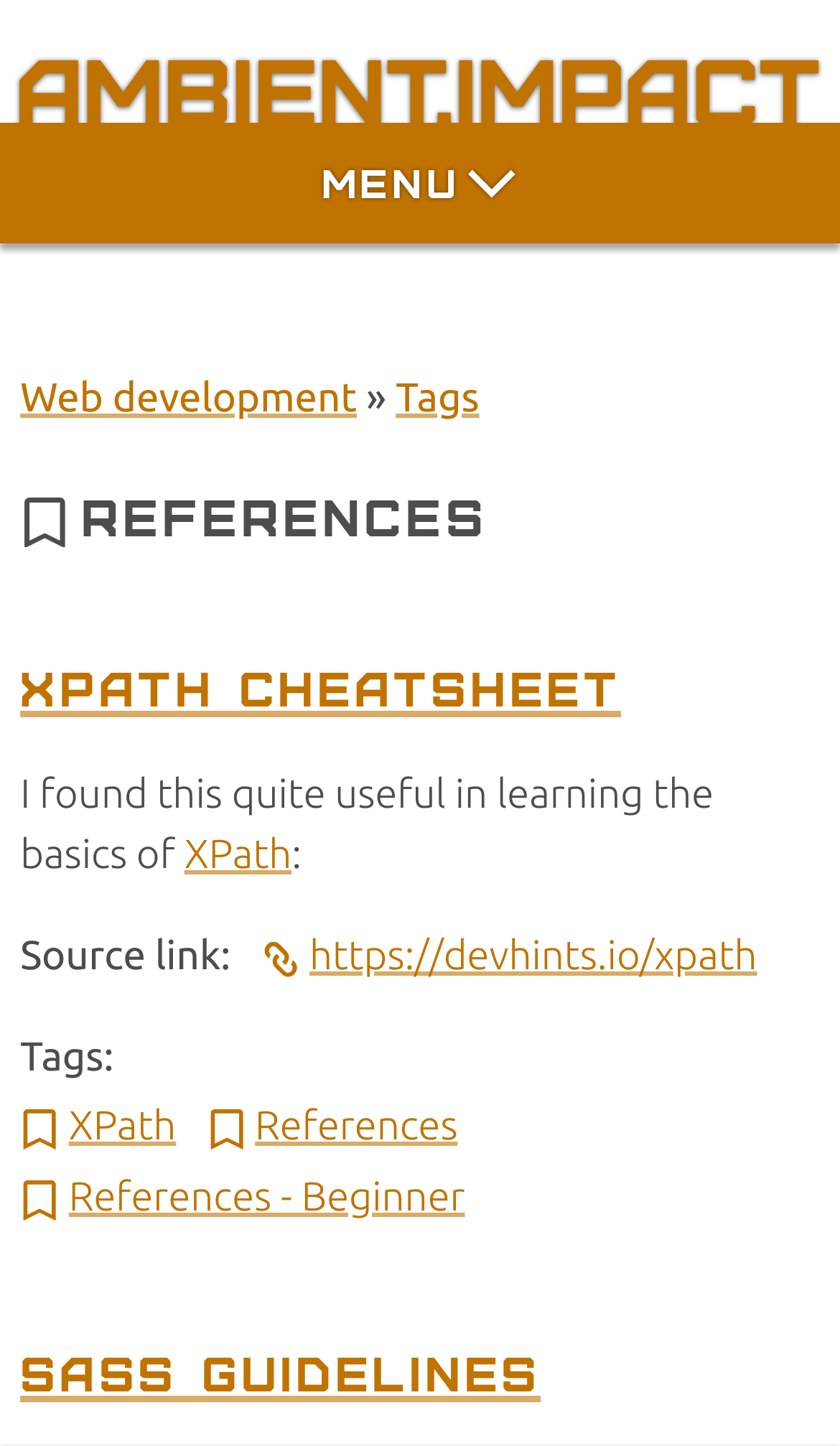What is the main navigation section?
Look at the screenshot and respond with one word or a short phrase.

MAIN NAVIGATION